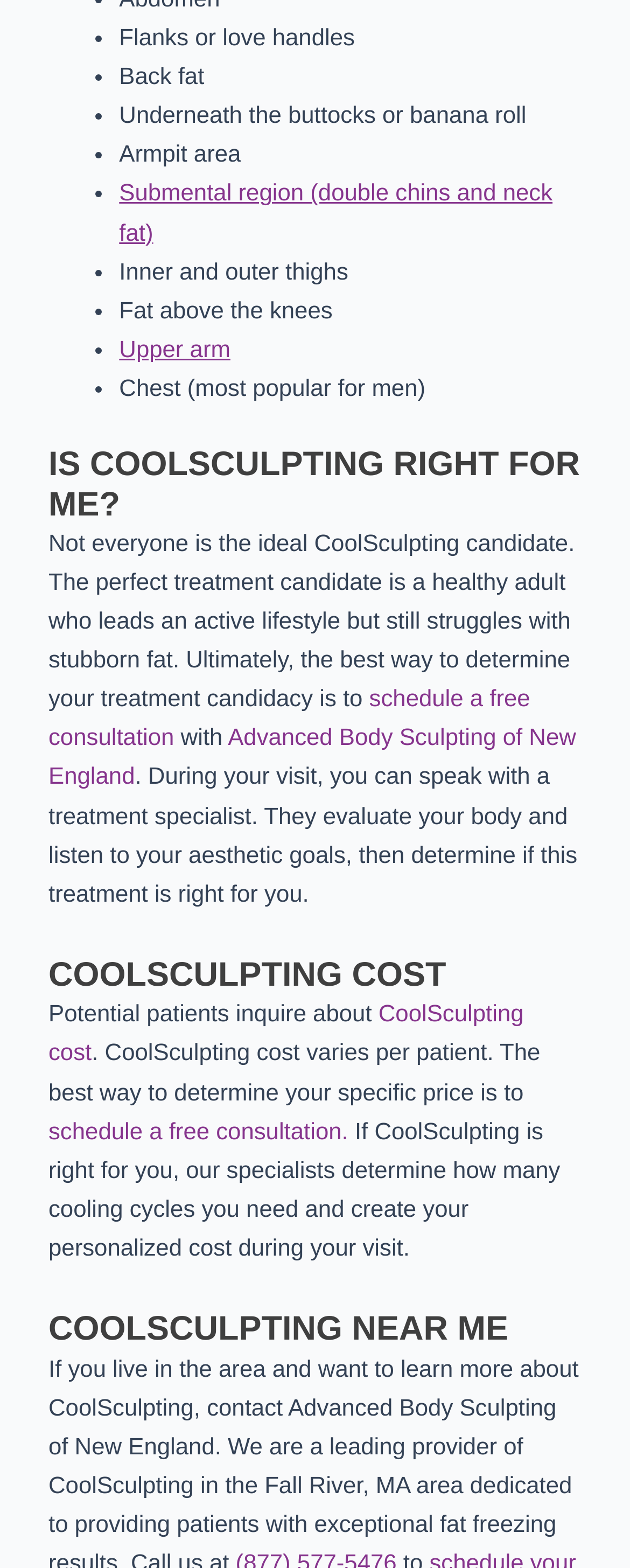Respond with a single word or short phrase to the following question: 
What affects the cost of CoolSculpting?

Number of cooling cycles